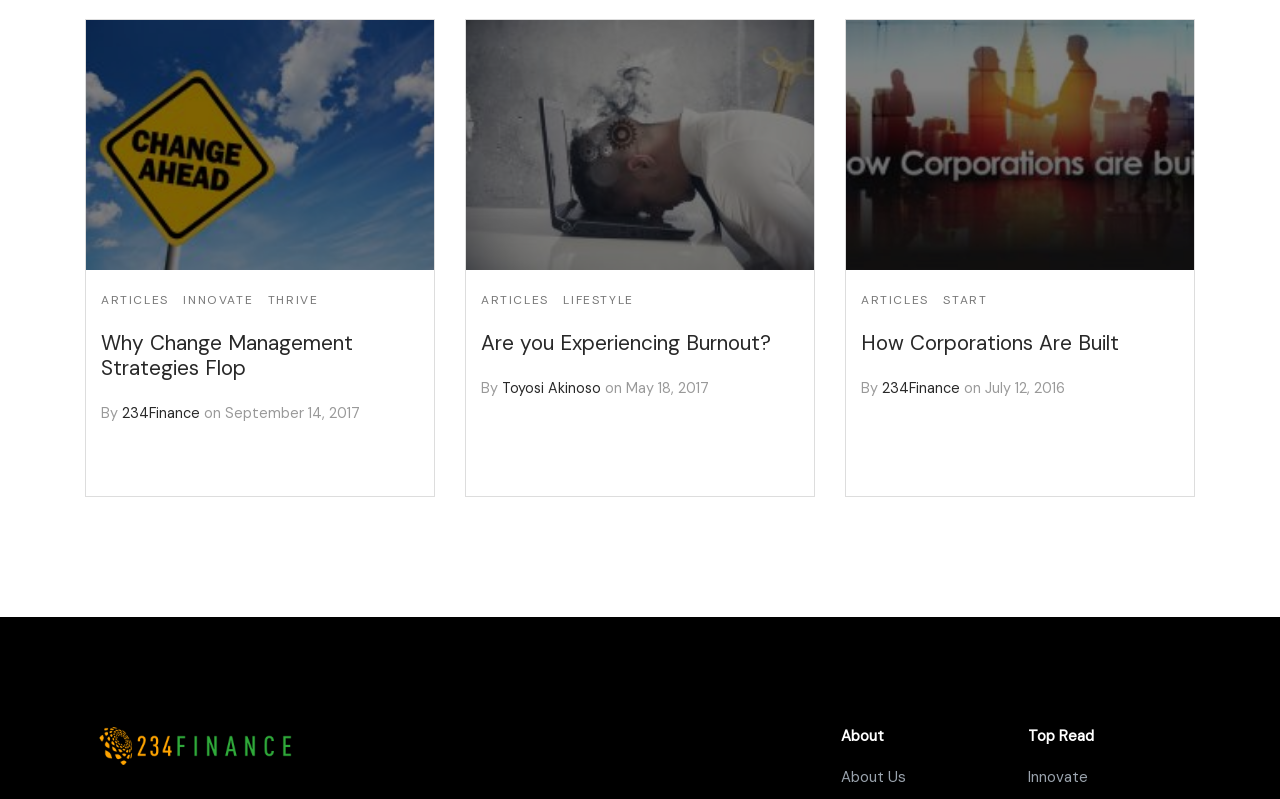Please identify the bounding box coordinates of the area I need to click to accomplish the following instruction: "Go to the 'START' page".

[0.737, 0.363, 0.771, 0.389]